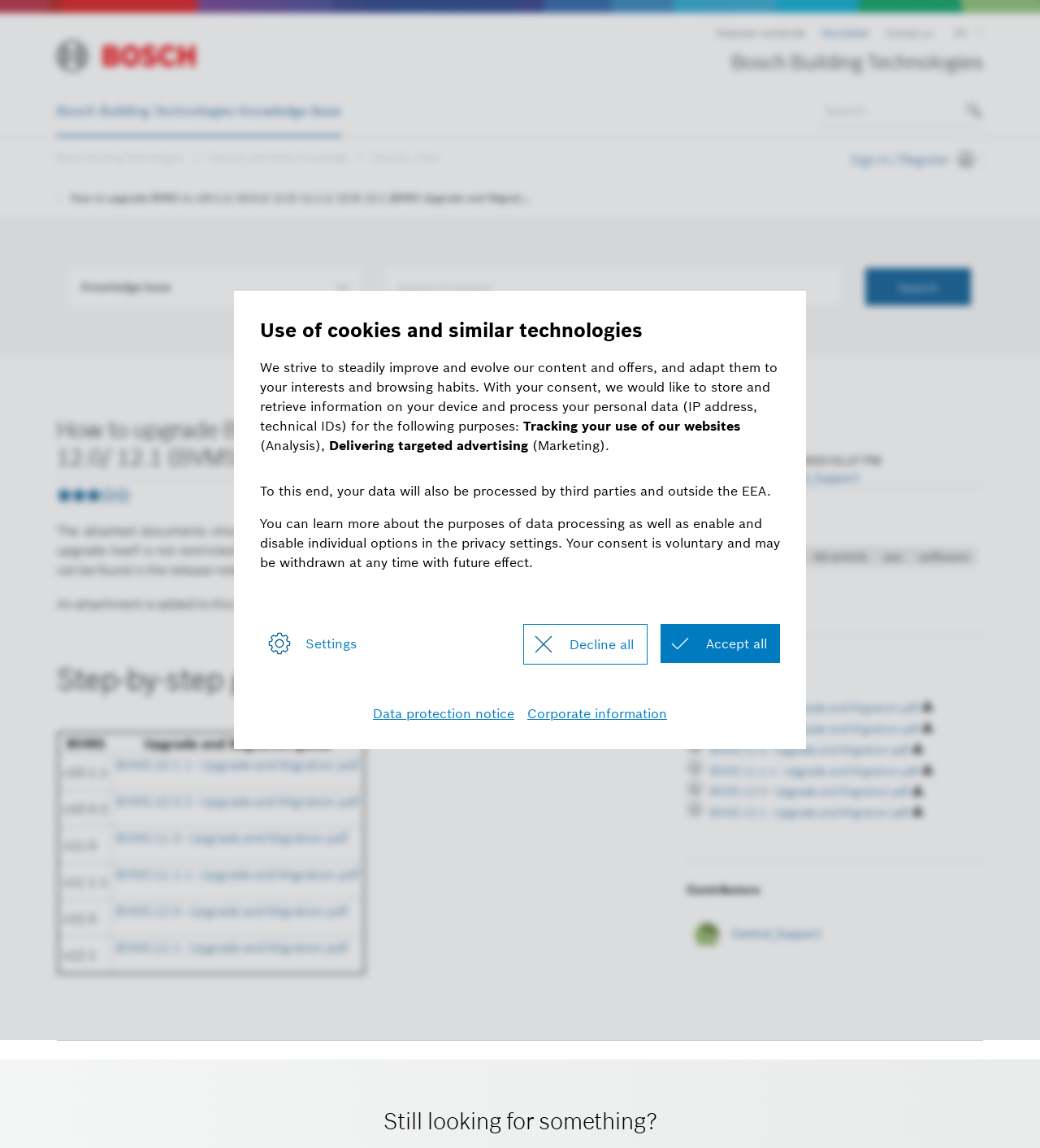Please respond to the question with a concise word or phrase:
What is the name of the software being upgraded?

BVMS